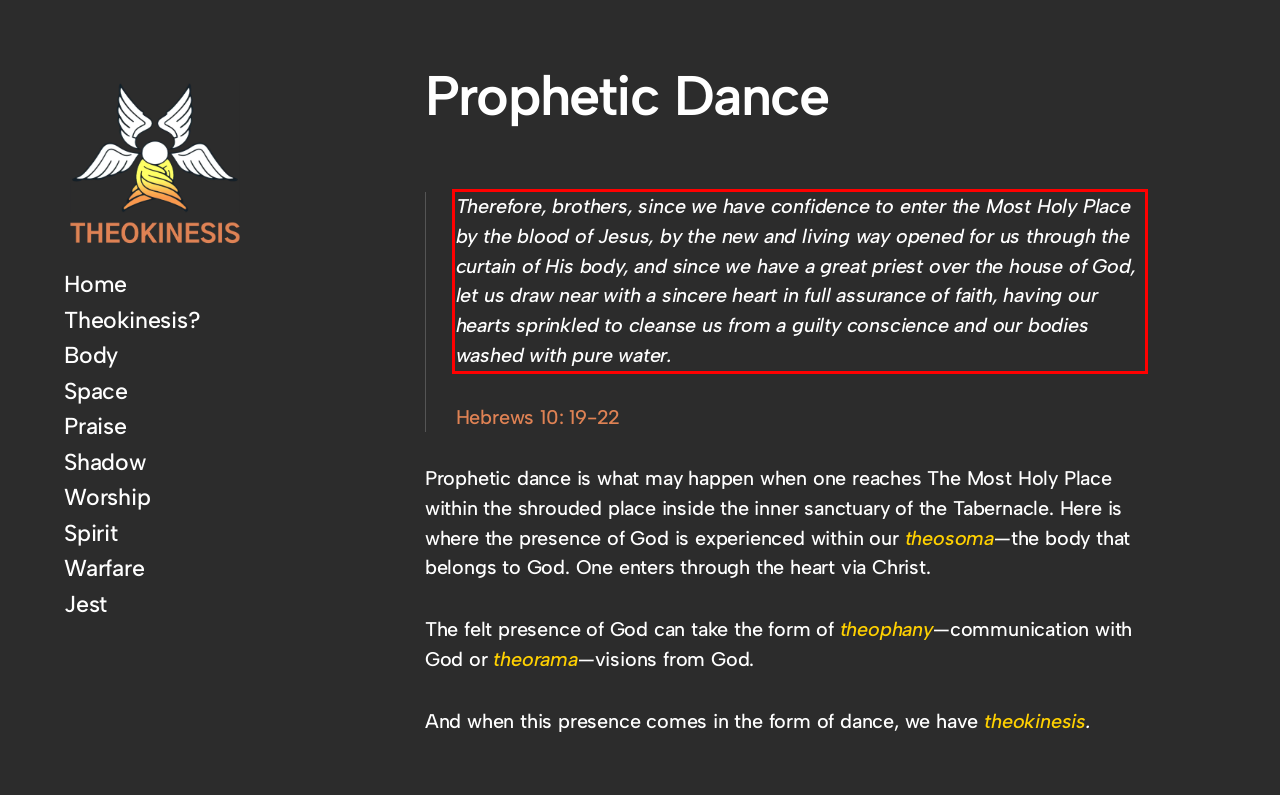You are provided with a screenshot of a webpage featuring a red rectangle bounding box. Extract the text content within this red bounding box using OCR.

Therefore, brothers, since we have confidence to enter the Most Holy Place by the blood of Jesus, by the new and living way opened for us through the curtain of His body, and since we have a great priest over the house of God, let us draw near with a sincere heart in full assurance of faith, having our hearts sprinkled to cleanse us from a guilty conscience and our bodies washed with pure water.